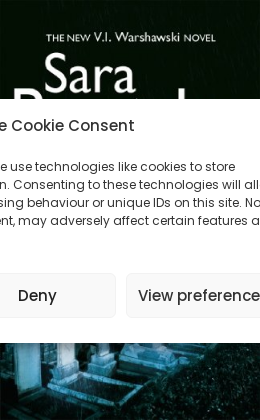Examine the image carefully and respond to the question with a detailed answer: 
What is the purpose of the message below the title?

The message below the title informs the viewer about the use of cookies on the website, emphasizing the importance of consent regarding data processing and providing options to manage cookie settings.